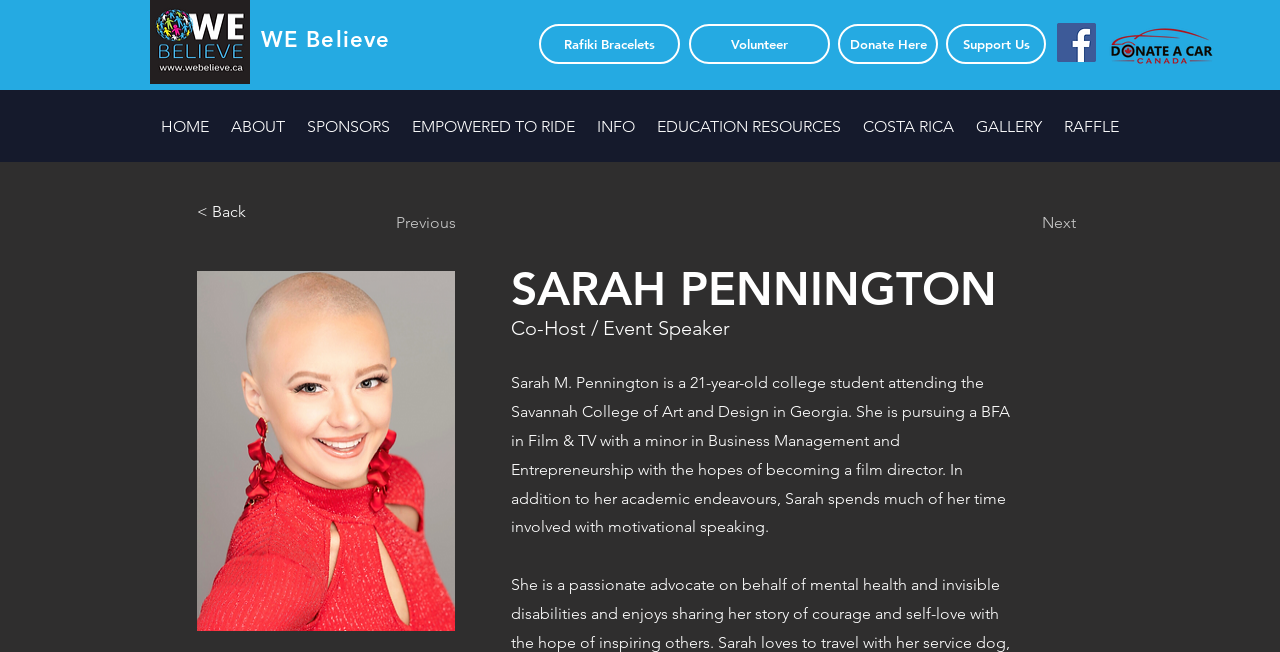Please determine the bounding box coordinates for the UI element described as: "< Back".

[0.154, 0.294, 0.257, 0.356]